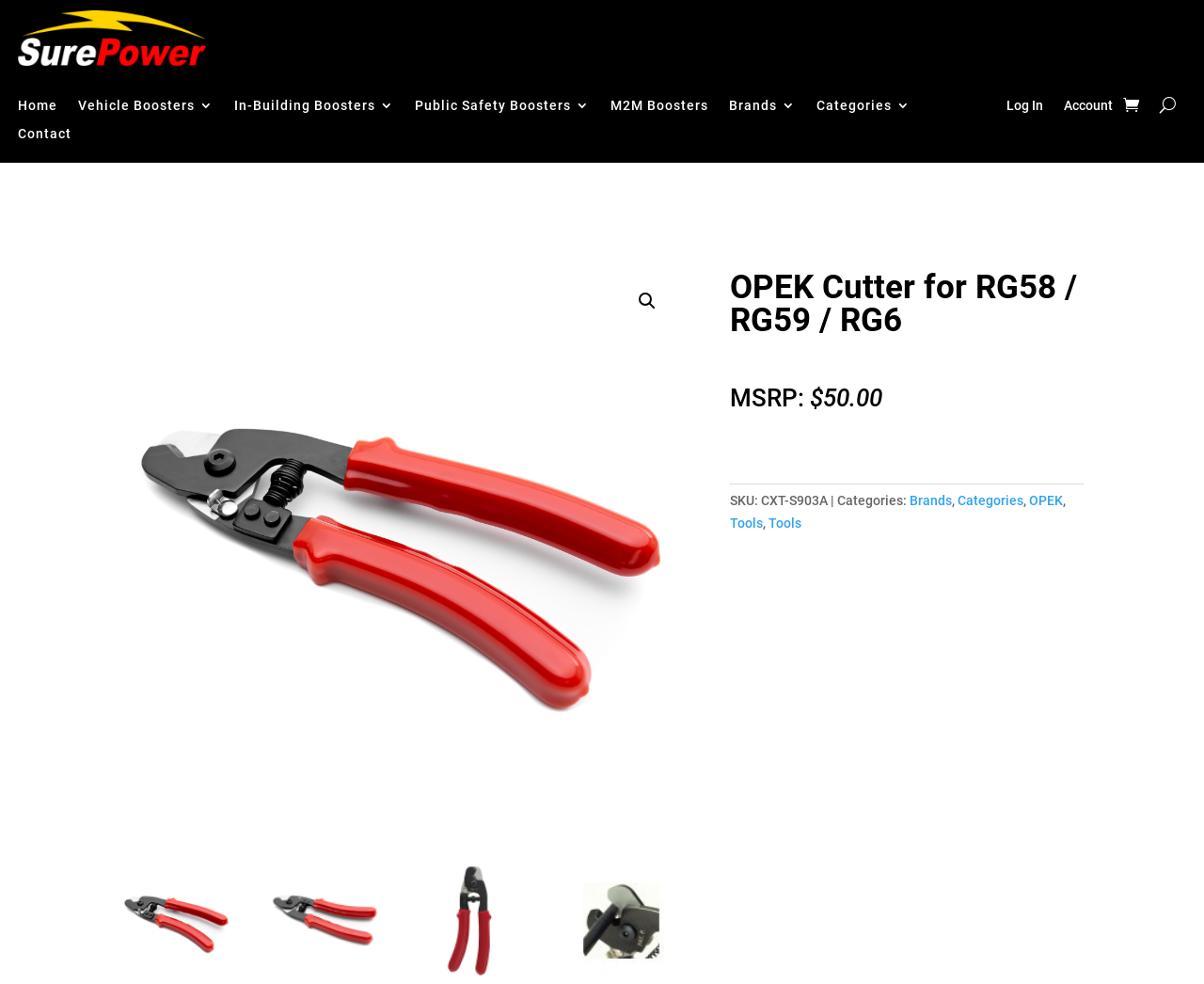Please determine the bounding box coordinates of the area that needs to be clicked to complete this task: 'Search with the magnifying glass icon'. The coordinates must be four float numbers between 0 and 1, formatted as [left, top, right, bottom].

[0.523, 0.289, 0.551, 0.323]